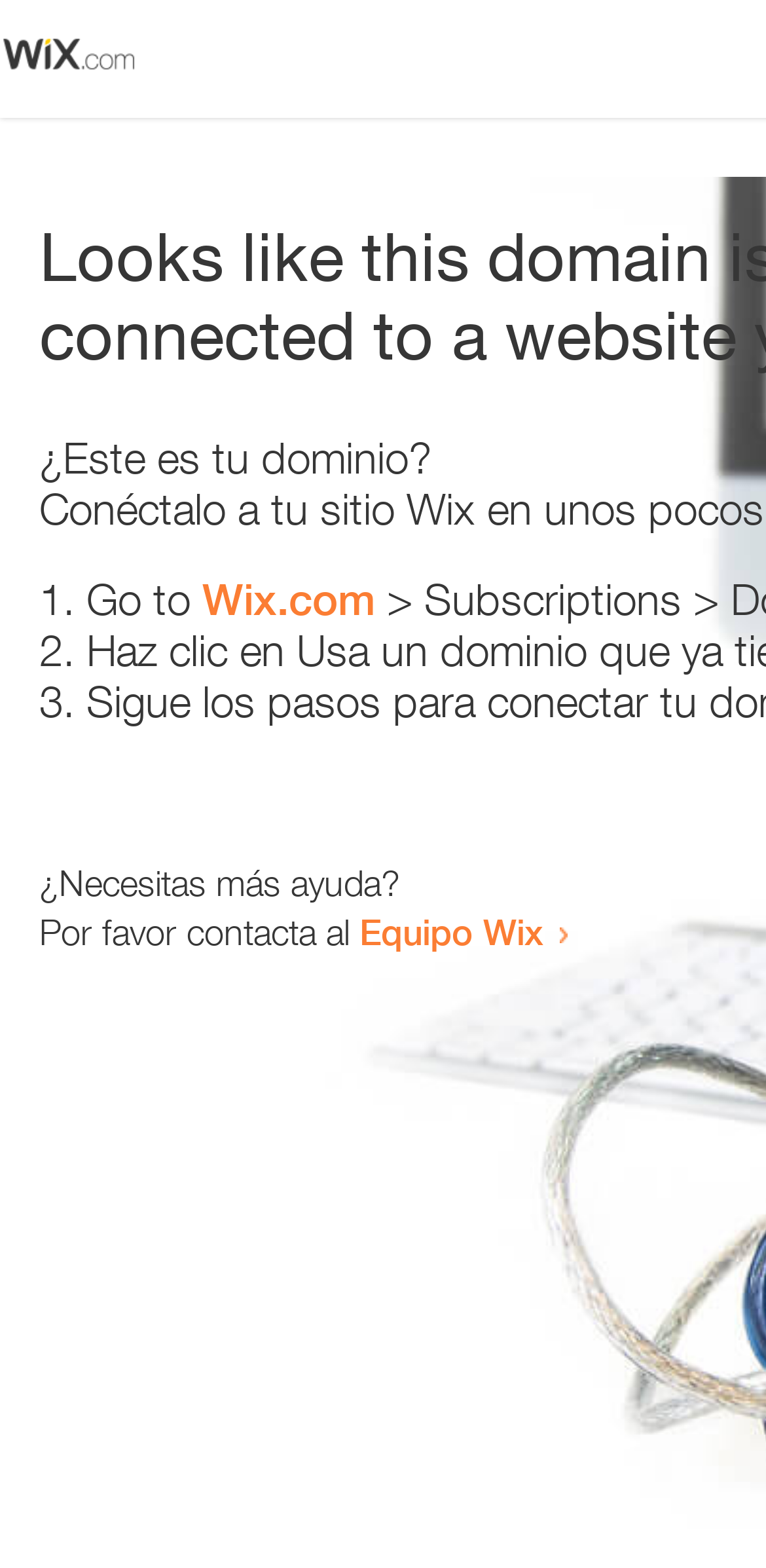Please specify the bounding box coordinates in the format (top-left x, top-left y, bottom-right x, bottom-right y), with values ranging from 0 to 1. Identify the bounding box for the UI component described as follows: Wix.com

[0.264, 0.366, 0.49, 0.398]